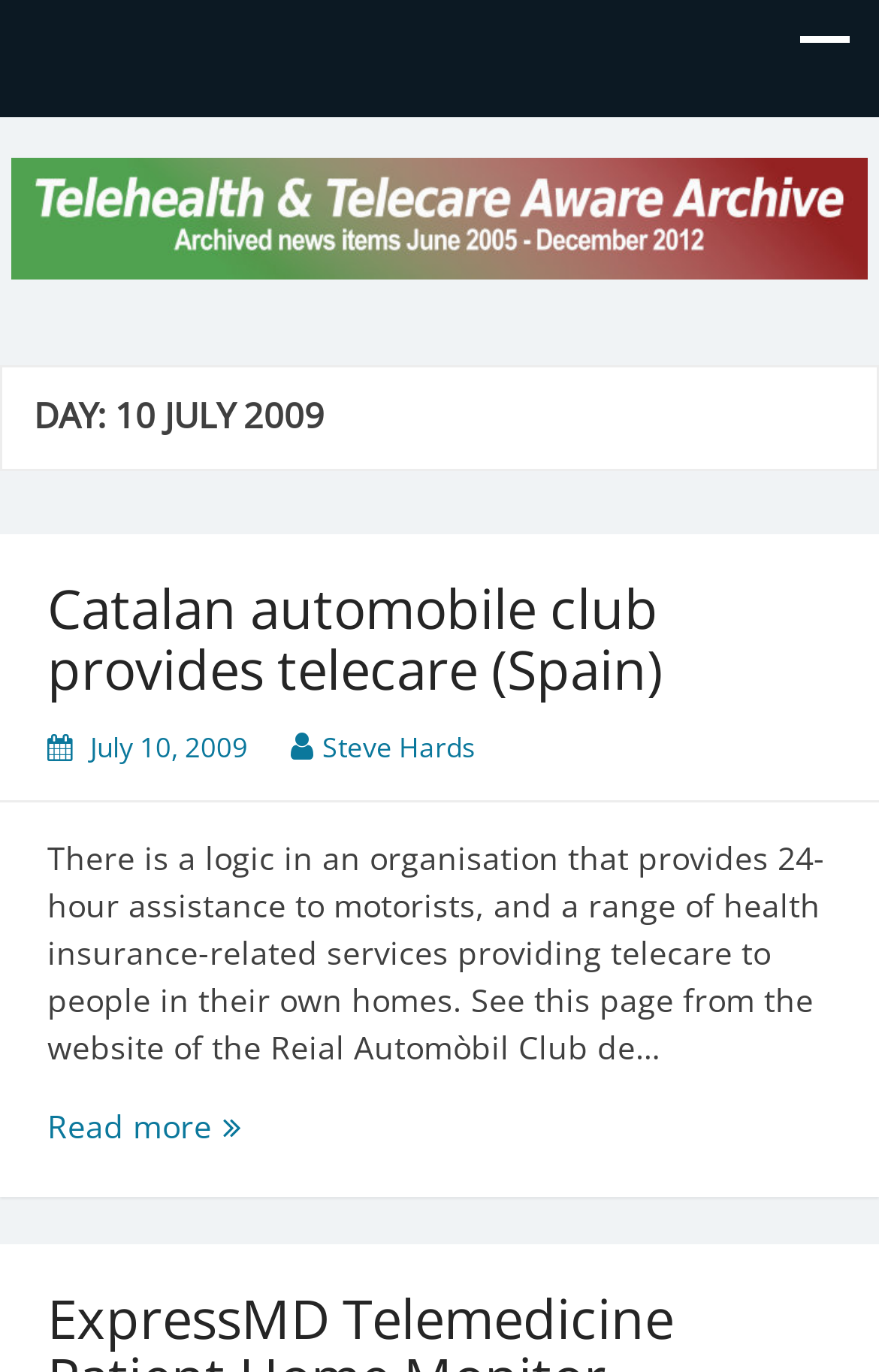What is the organization mentioned in the article?
Please respond to the question with a detailed and thorough explanation.

The organization mentioned in the article is the Reial Automòbil Club de, which is mentioned in the article section, specifically in the text 'See this page from the website of the Reial Automòbil Club de…'.